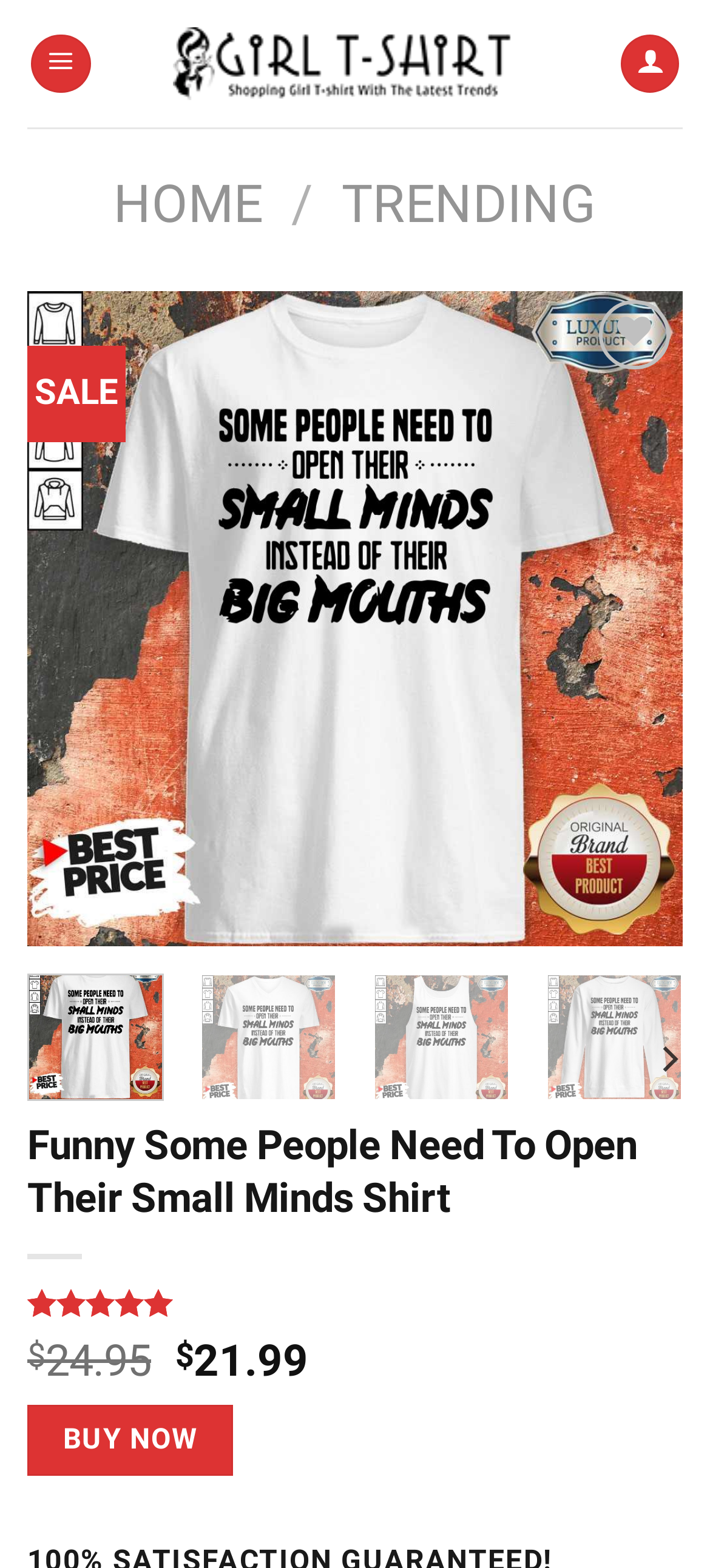Please use the details from the image to answer the following question comprehensively:
What is the rating of the shirt?

The rating of the shirt can be found in the link 'Rated 5.00 out of 5' which is located below the shirt image and above the customer ratings.